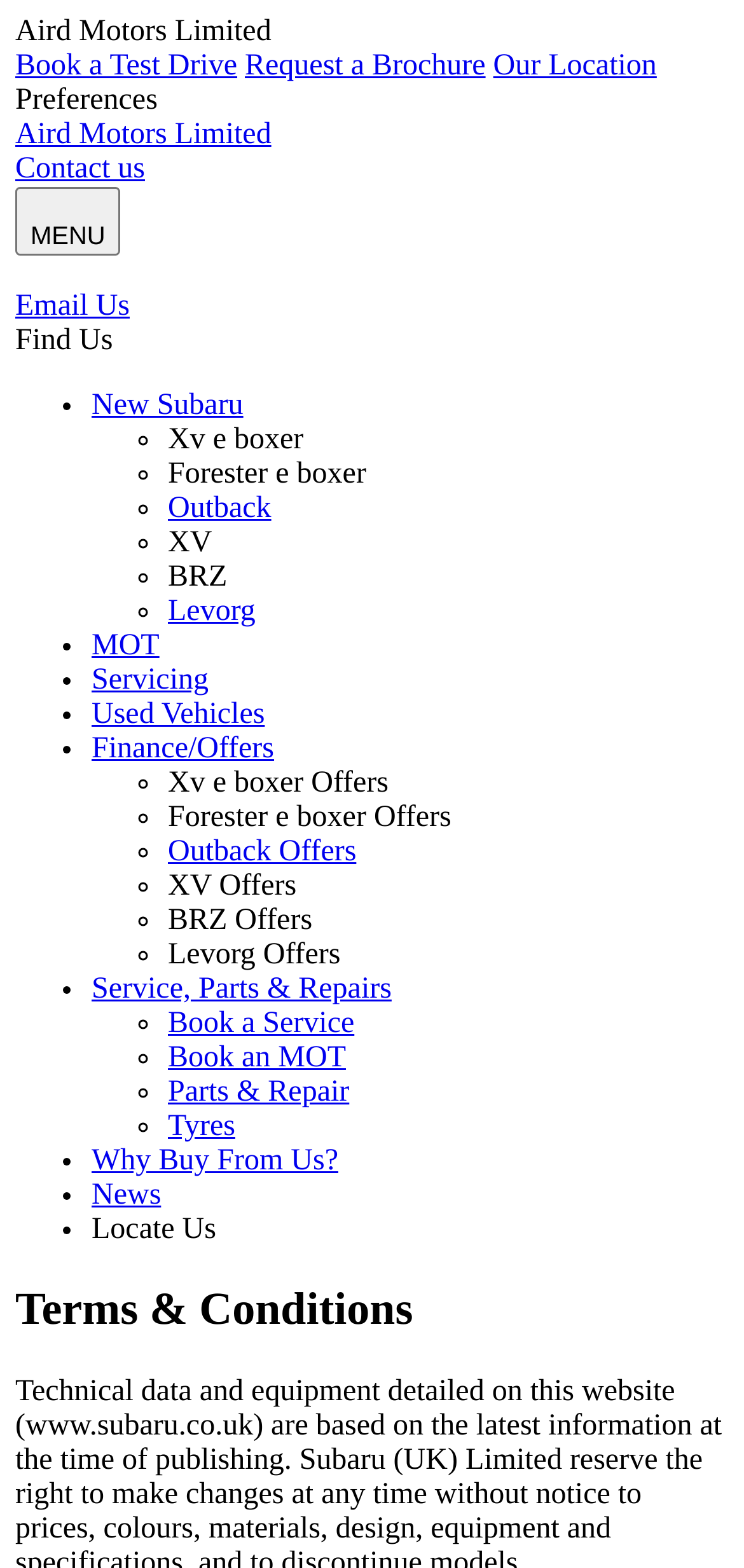Identify the bounding box coordinates for the UI element described as: "Used Vehicles". The coordinates should be provided as four floats between 0 and 1: [left, top, right, bottom].

[0.123, 0.445, 0.356, 0.466]